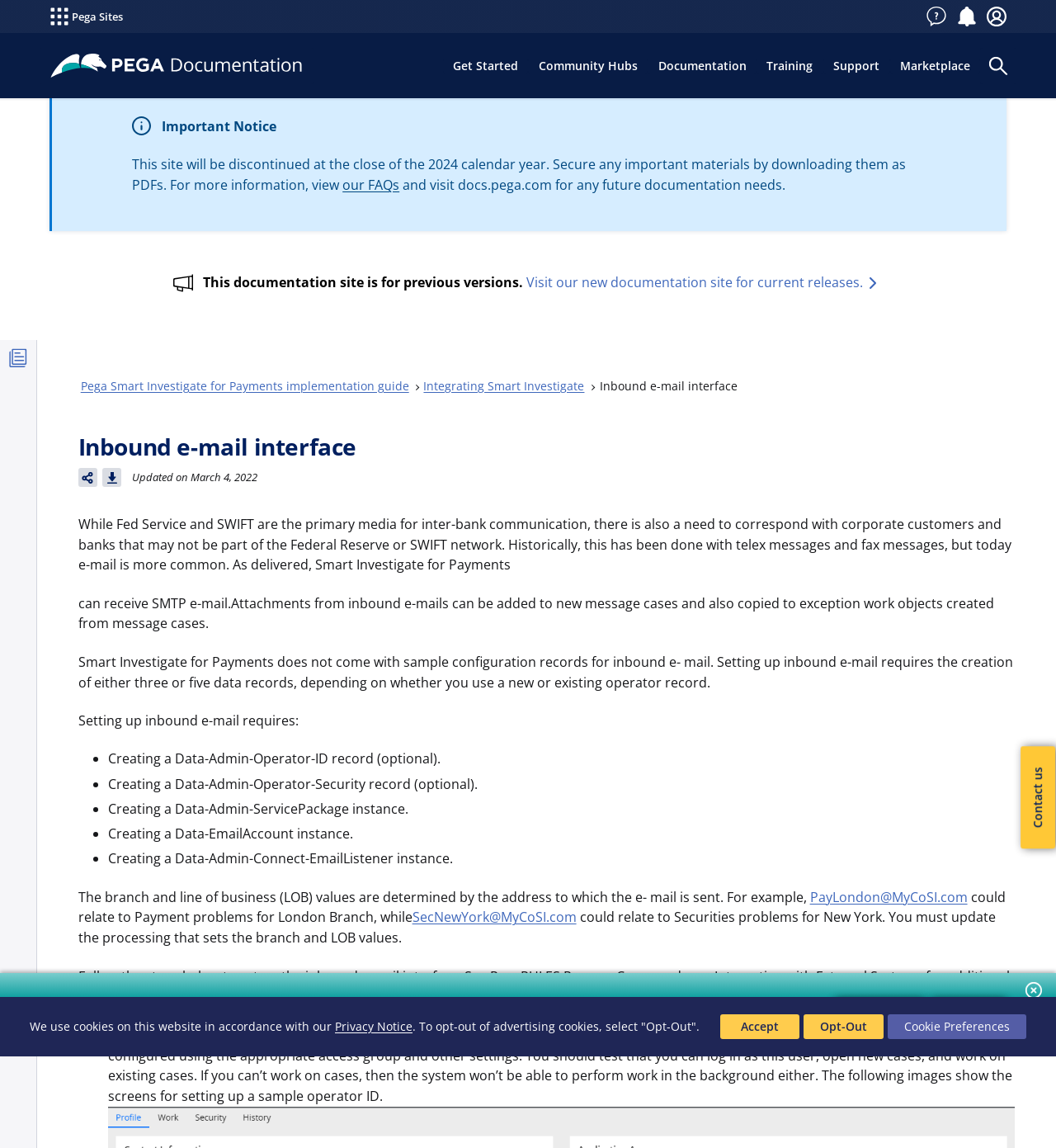What is the purpose of Smart Investigate for Payments?
Based on the image, answer the question with as much detail as possible.

Based on the webpage content, Smart Investigate for Payments is a system that can receive SMTP email, and attachments from inbound emails can be added to new message cases and also copied to exception work objects created from message cases.